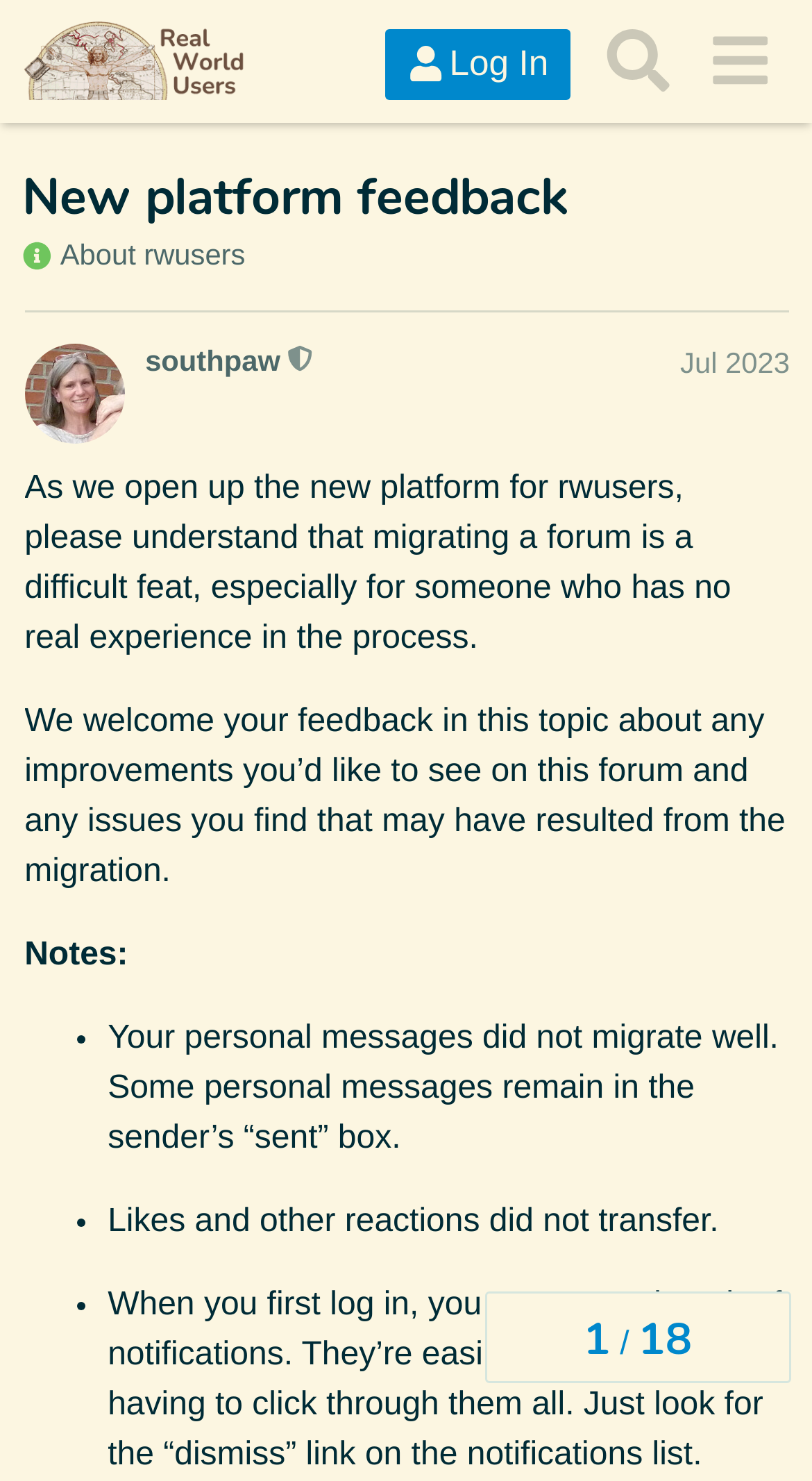Determine the heading of the webpage and extract its text content.

New platform feedback